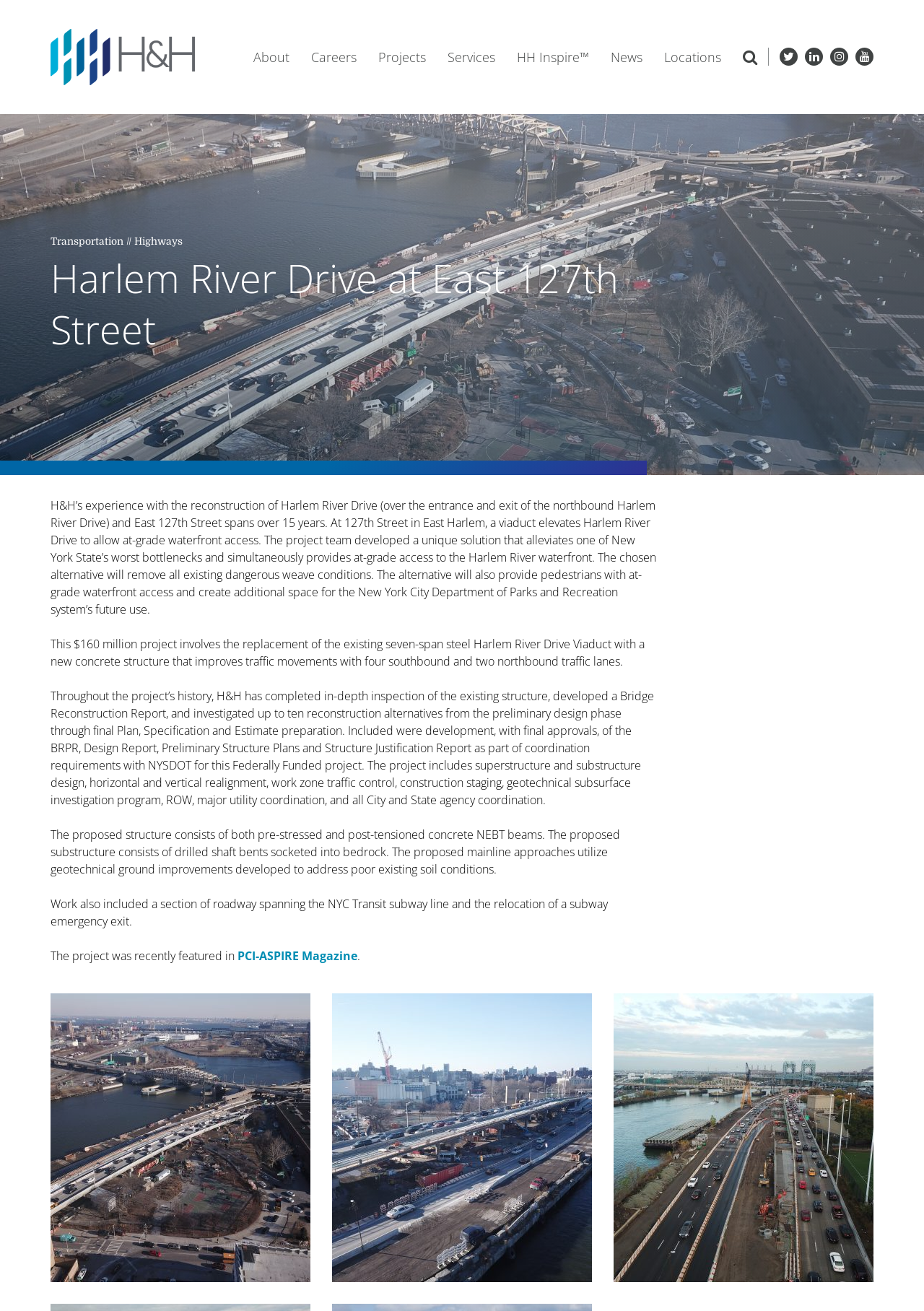Pinpoint the bounding box coordinates for the area that should be clicked to perform the following instruction: "Read the 'PCI-ASPIRE Magazine' article".

[0.257, 0.723, 0.387, 0.735]